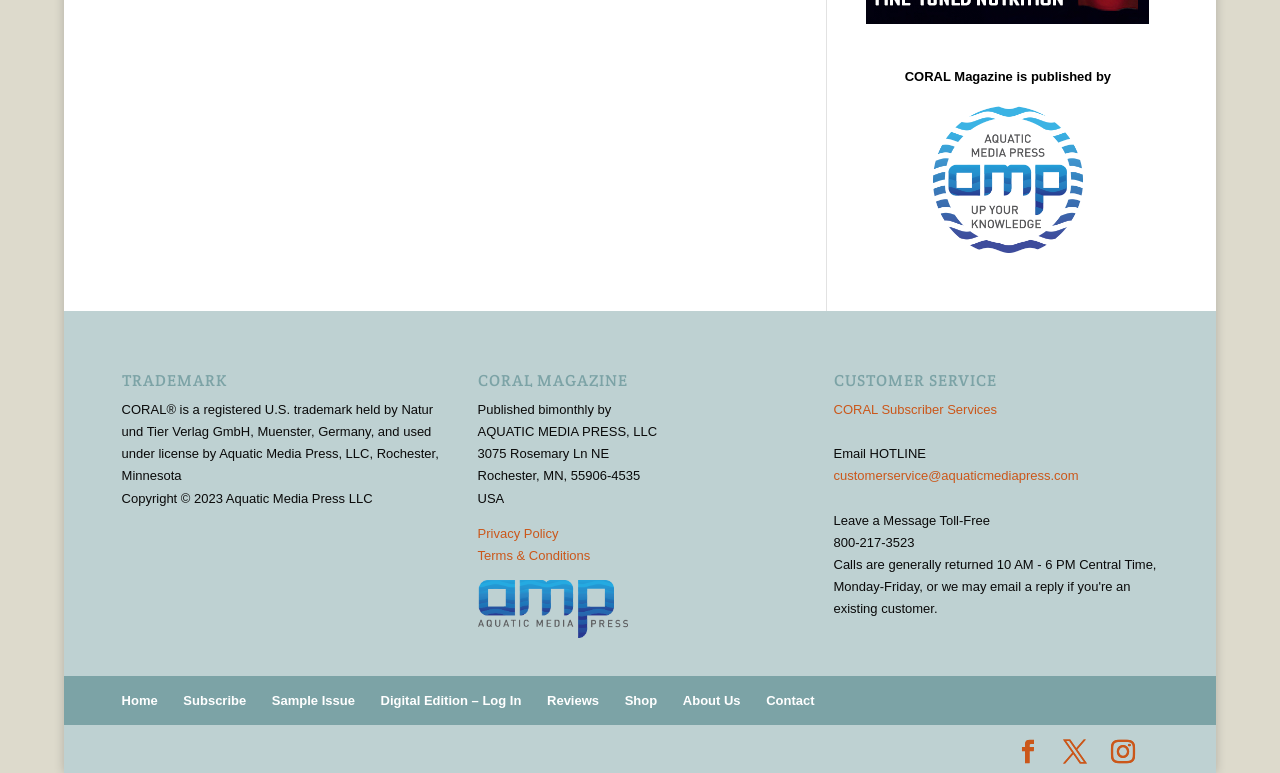Specify the bounding box coordinates of the area to click in order to execute this command: 'Contact 'Customer Service''. The coordinates should consist of four float numbers ranging from 0 to 1, and should be formatted as [left, top, right, bottom].

[0.651, 0.483, 0.905, 0.516]